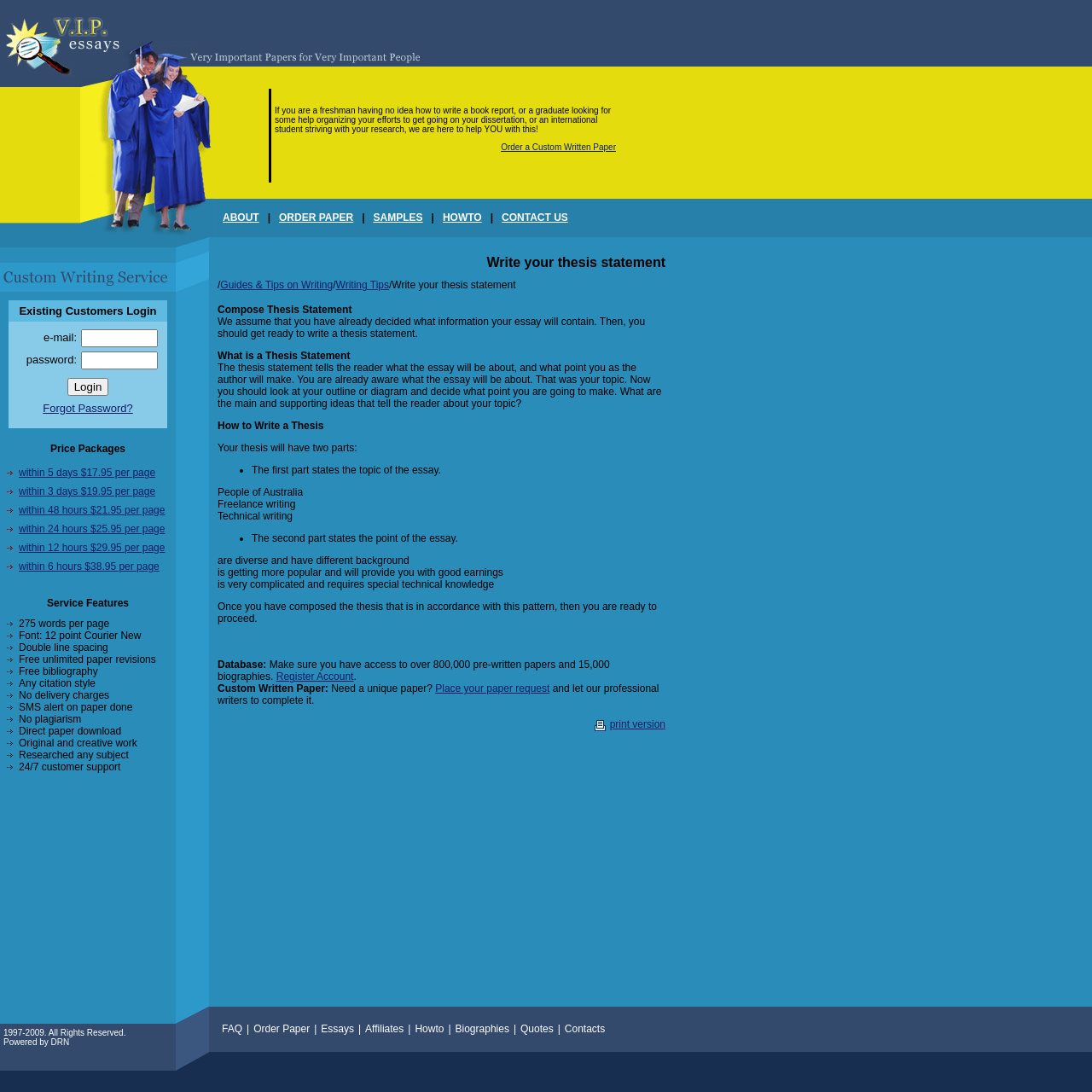Find the bounding box coordinates for the area that must be clicked to perform this action: "Click on the 'Order a Custom Written Paper' link".

[0.459, 0.13, 0.564, 0.139]